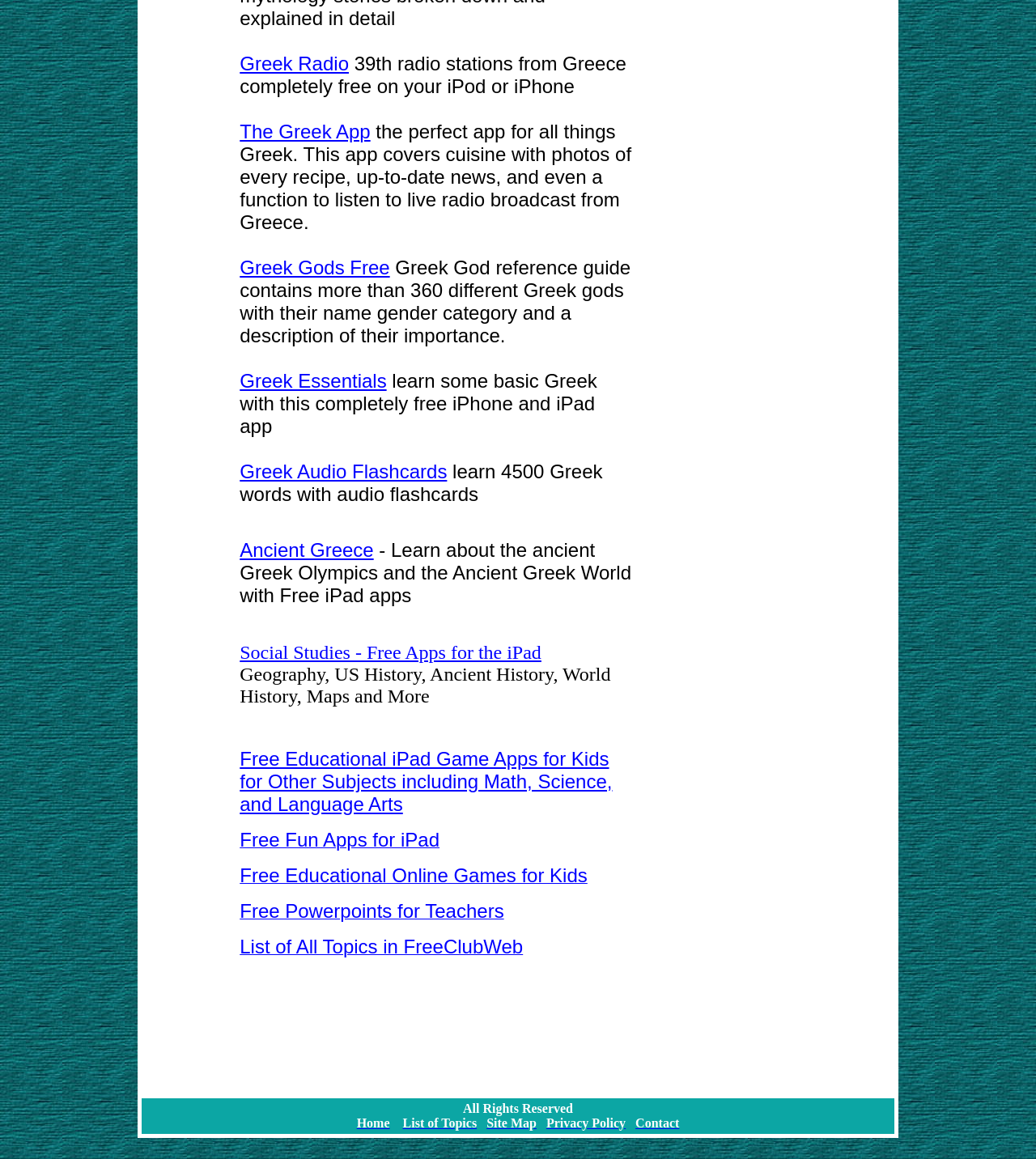Please find the bounding box coordinates of the clickable region needed to complete the following instruction: "Learn about Ancient Greece". The bounding box coordinates must consist of four float numbers between 0 and 1, i.e., [left, top, right, bottom].

[0.231, 0.465, 0.361, 0.484]